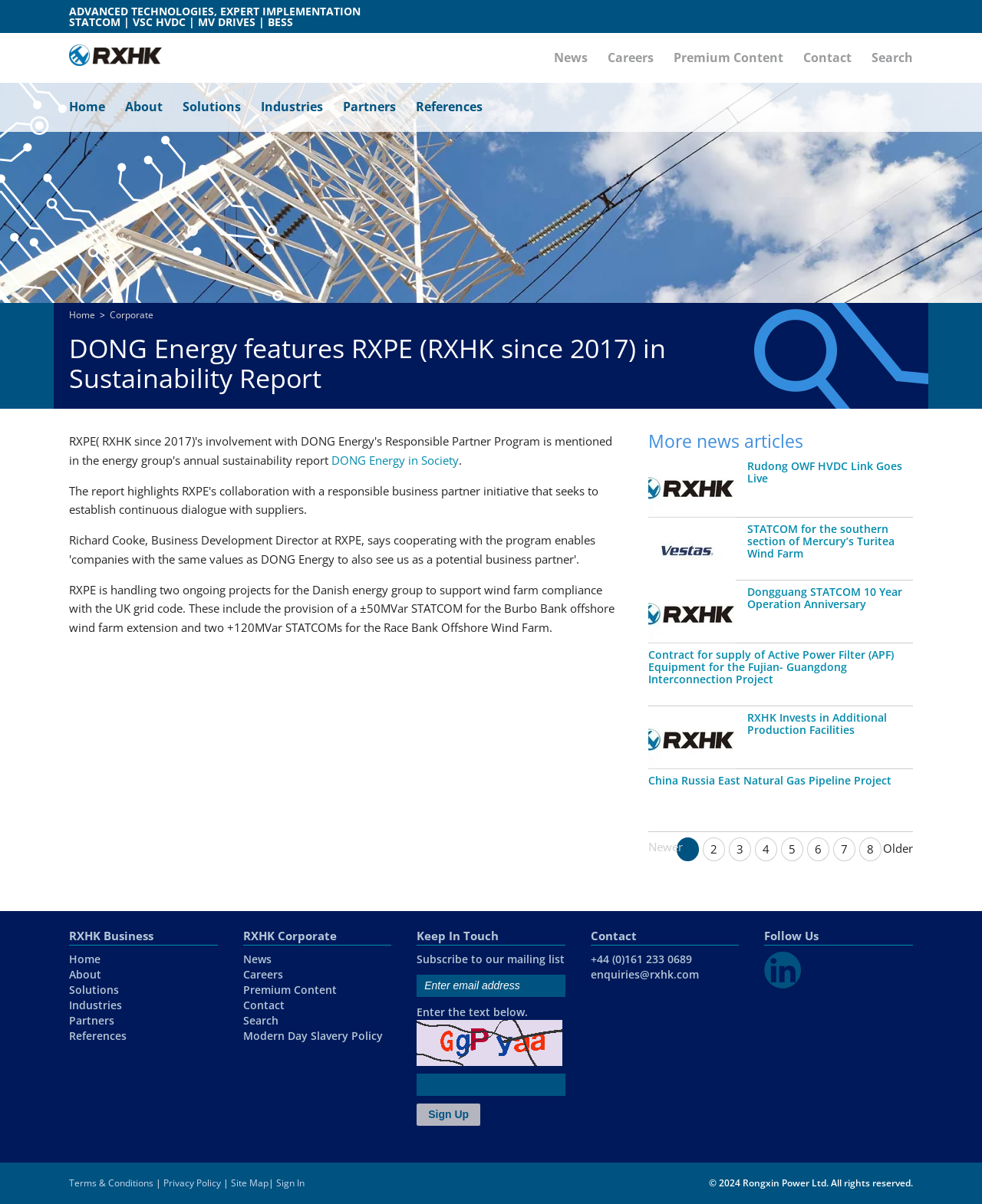Based on what you see in the screenshot, provide a thorough answer to this question: What is the phone number provided for contact?

The answer can be found in the 'Contact' section at the bottom of the webpage, where the phone number is displayed as '+44 (0)161 233 0689'.